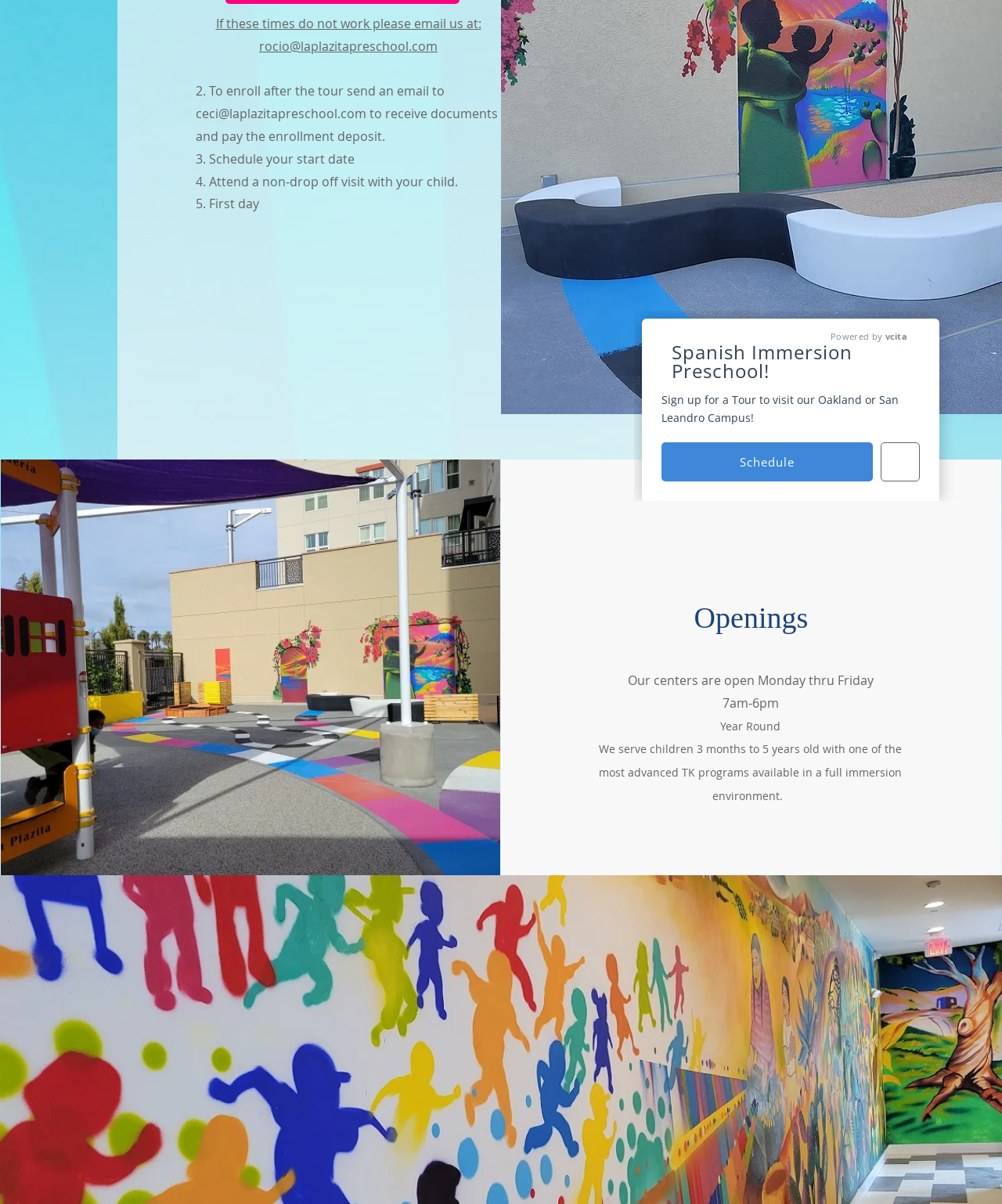Given the element description rocio@laplazitapreschool.com, predict the bounding box coordinates for the UI element in the webpage screenshot. The format should be (top-left x, top-left y, bottom-right x, bottom-right y), and the values should be between 0 and 1.

[0.259, 0.031, 0.437, 0.045]